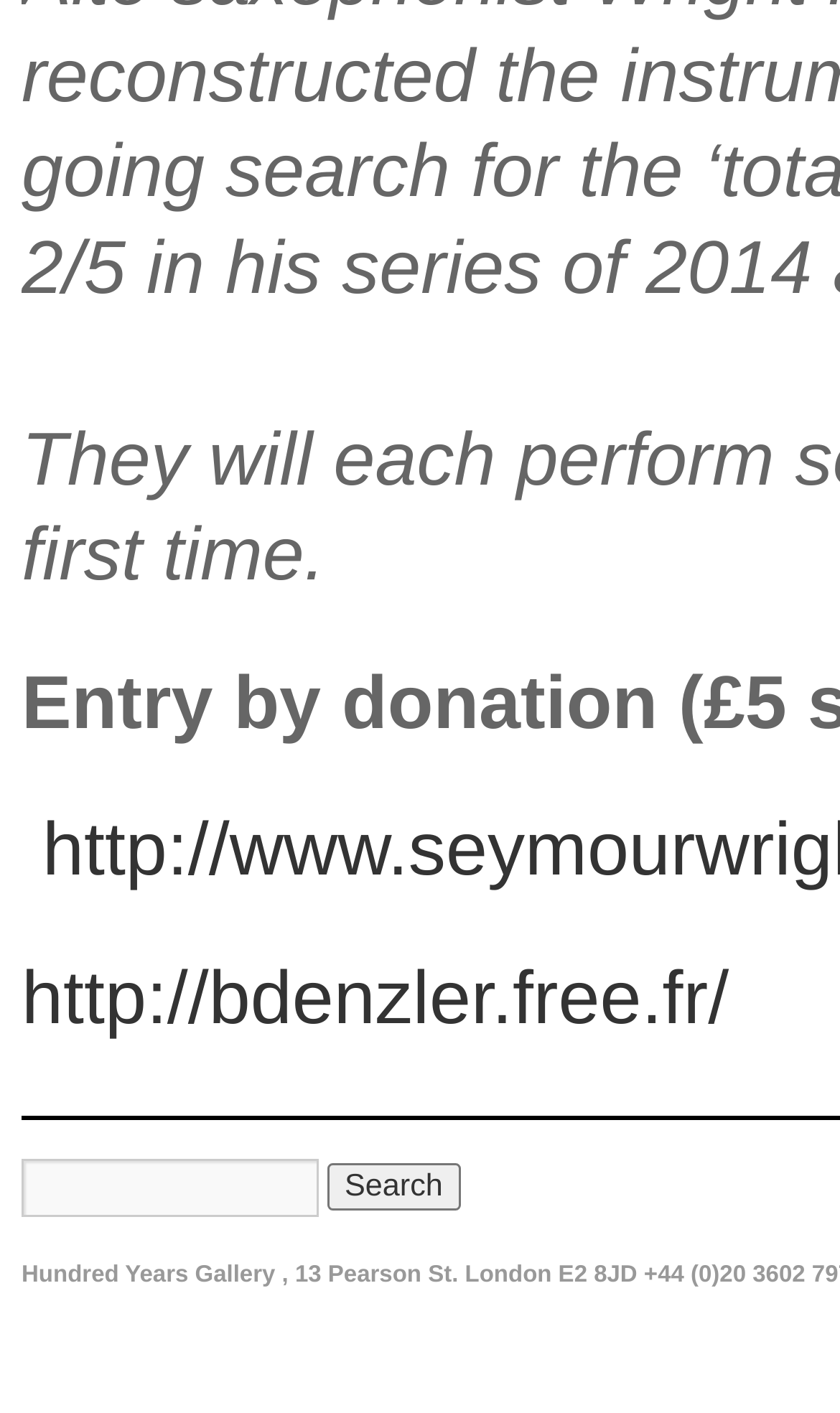Find the bounding box of the web element that fits this description: "http://bdenzler.free.fr/".

[0.026, 0.678, 0.868, 0.736]